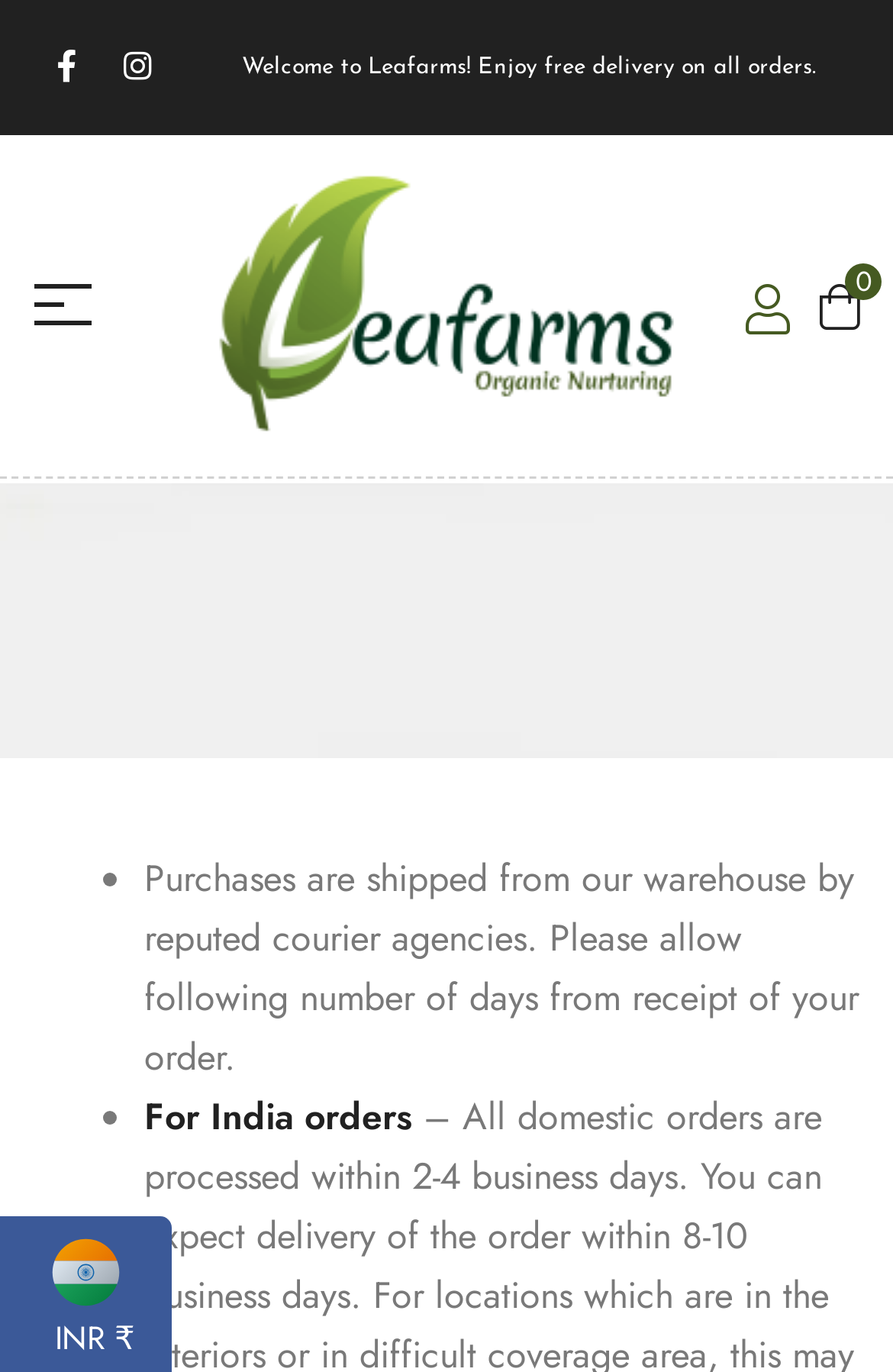Determine the bounding box coordinates for the UI element matching this description: "0 ₹ 0.00".

[0.918, 0.199, 0.962, 0.243]